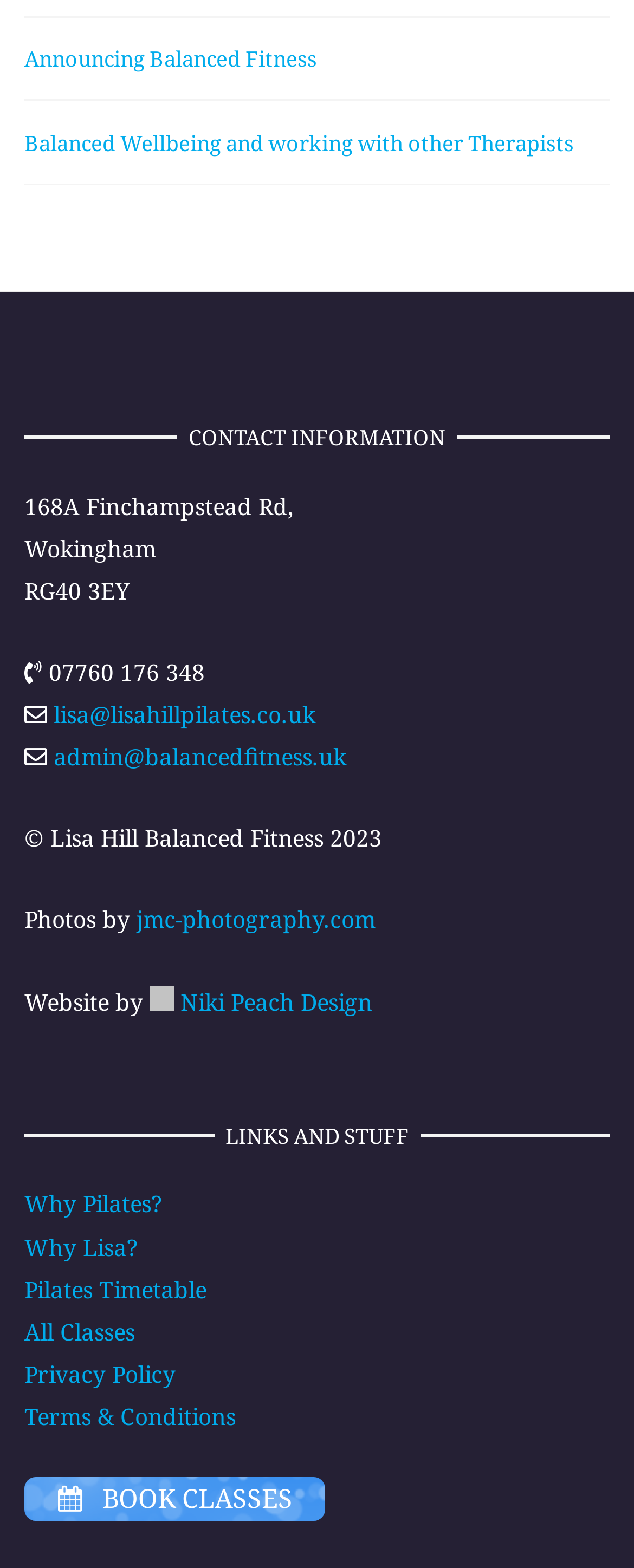Analyze the image and provide a detailed answer to the question: What is the phone number of Lisa Hill?

I looked for the contact information section on the webpage and found the phone number of Lisa Hill, which is '07760 176 348'.